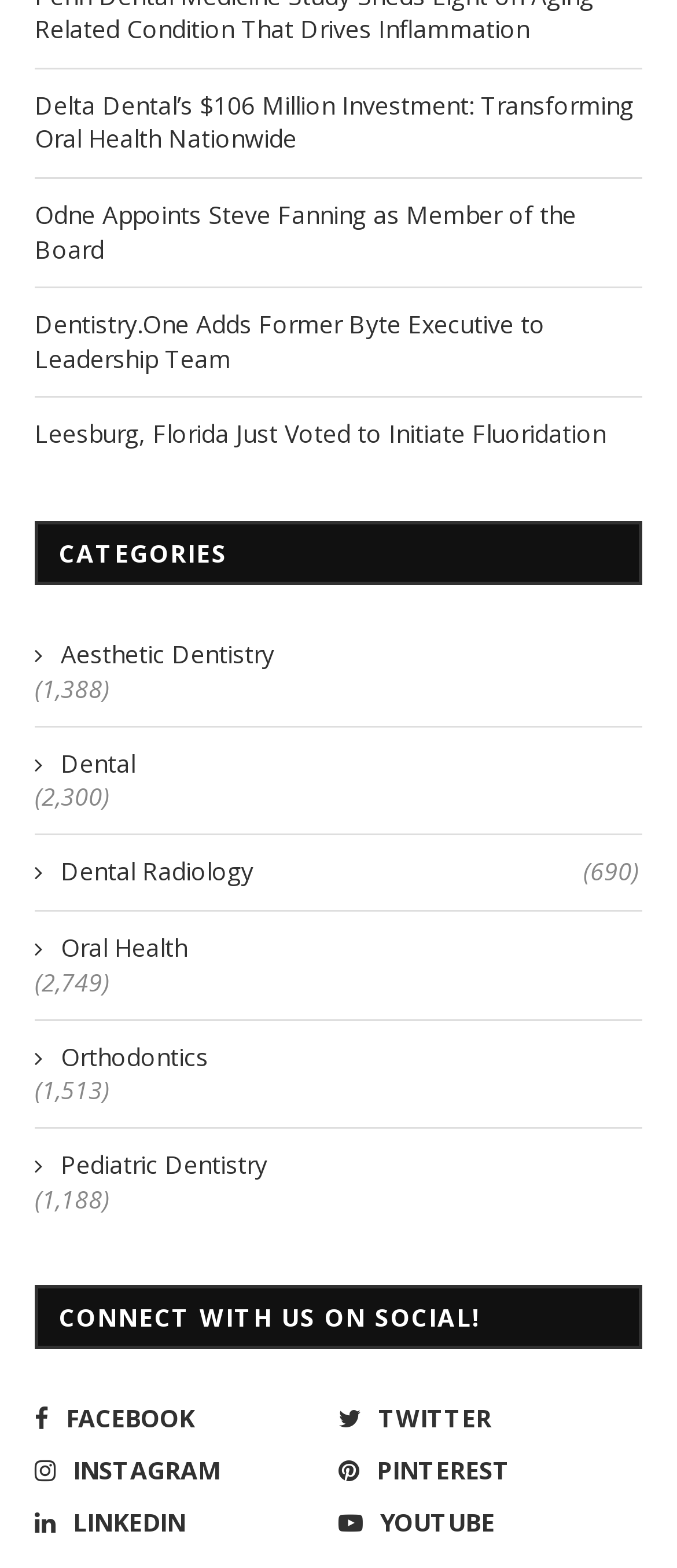Respond with a single word or short phrase to the following question: 
What is the main topic of the webpage?

Dental and oral health